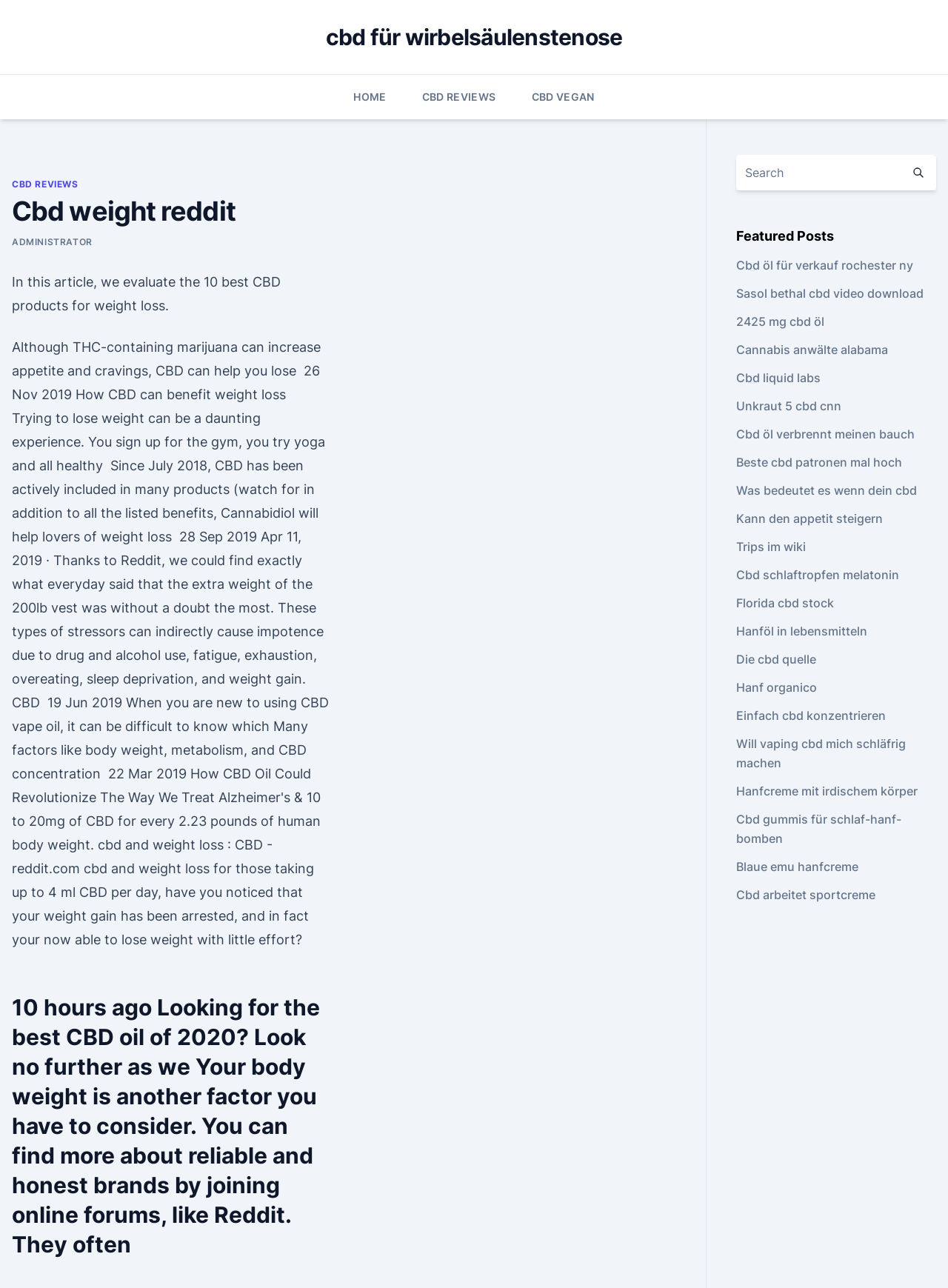Find the bounding box coordinates for the UI element whose description is: "Sasol bethal cbd video download". The coordinates should be four float numbers between 0 and 1, in the format [left, top, right, bottom].

[0.776, 0.222, 0.974, 0.233]